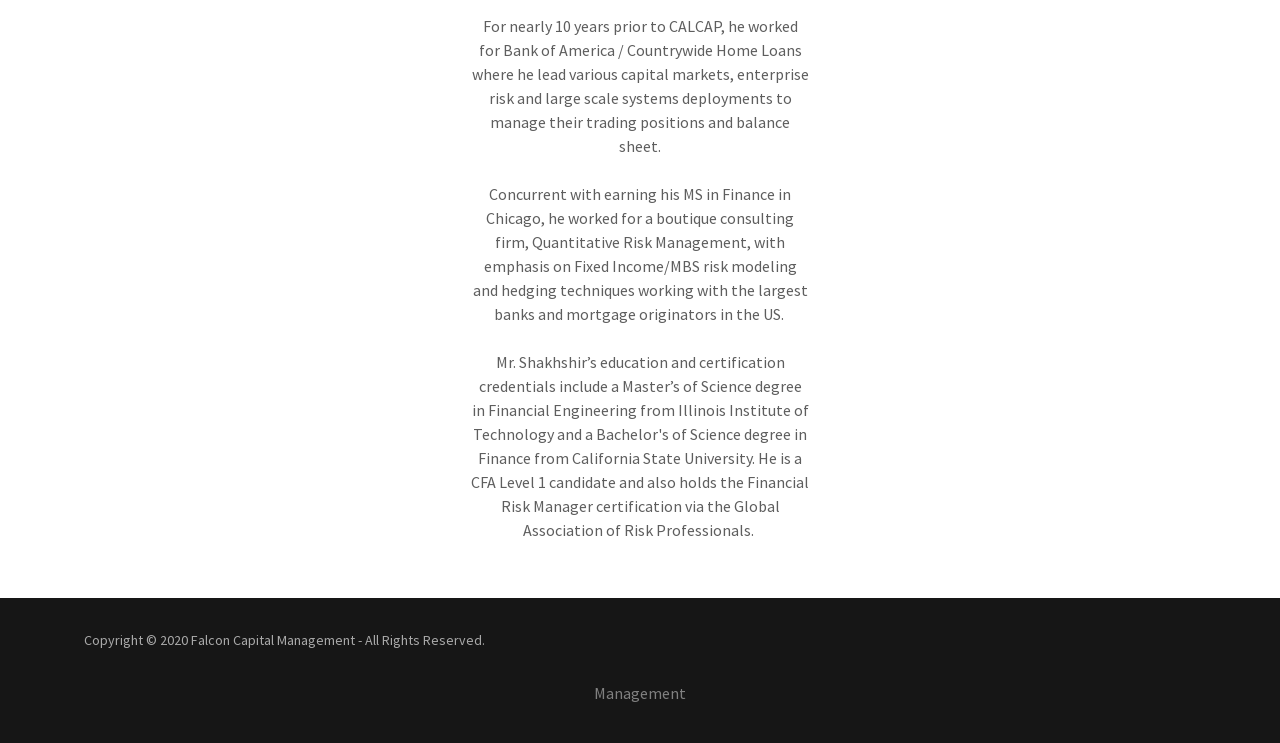Identify the bounding box for the described UI element. Provide the coordinates in (top-left x, top-left y, bottom-right x, bottom-right y) format with values ranging from 0 to 1: Management

[0.458, 0.908, 0.542, 0.956]